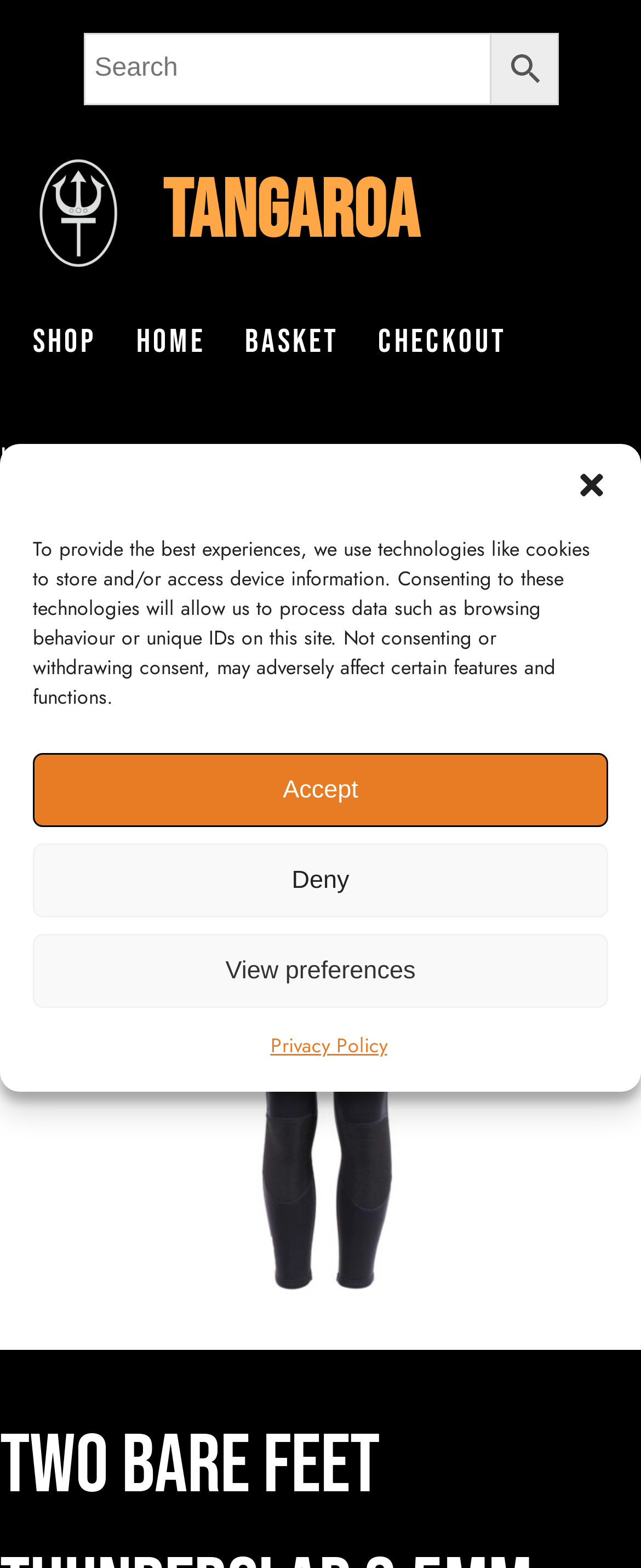Identify the bounding box coordinates of the clickable region required to complete the instruction: "View product details". The coordinates should be given as four float numbers within the range of 0 and 1, i.e., [left, top, right, bottom].

[0.0, 0.278, 0.979, 0.331]